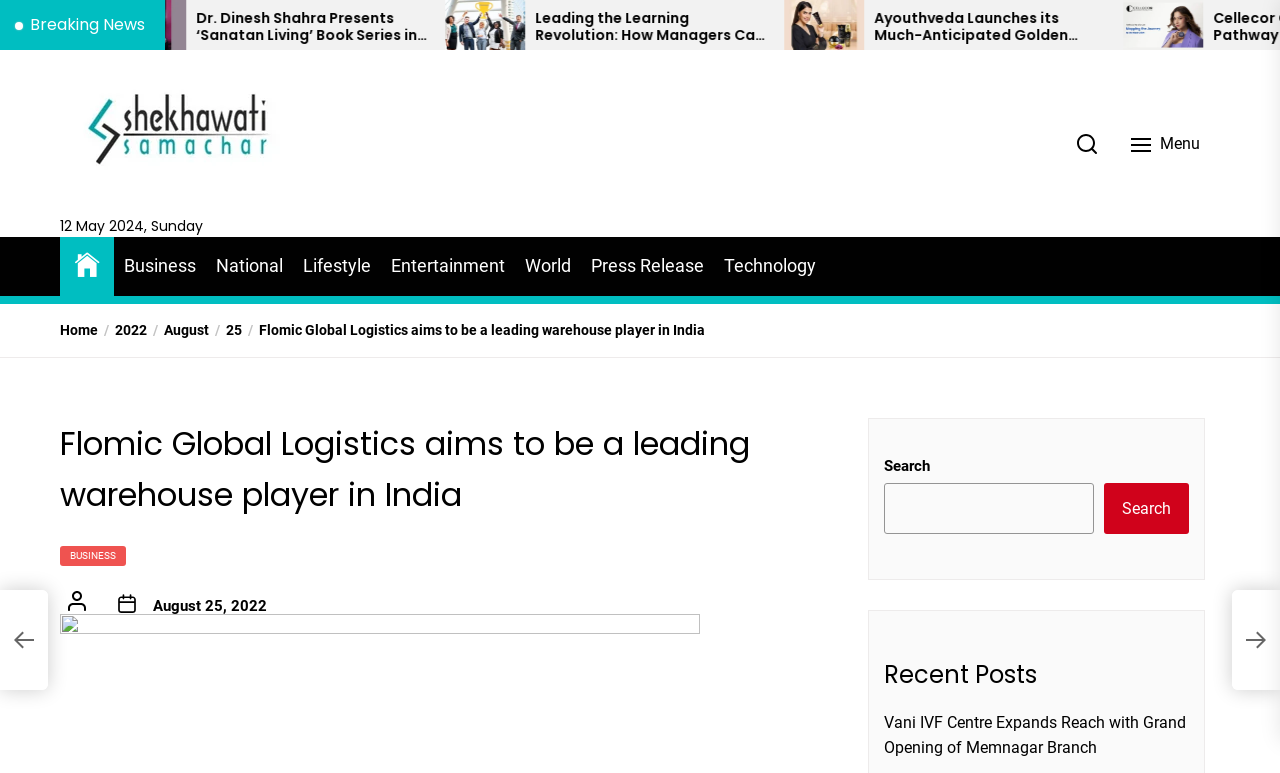Answer the following in one word or a short phrase: 
What is the category of the news 'Leading the Learning Revolution: How Managers Can Champion Employee Growth'?

Business